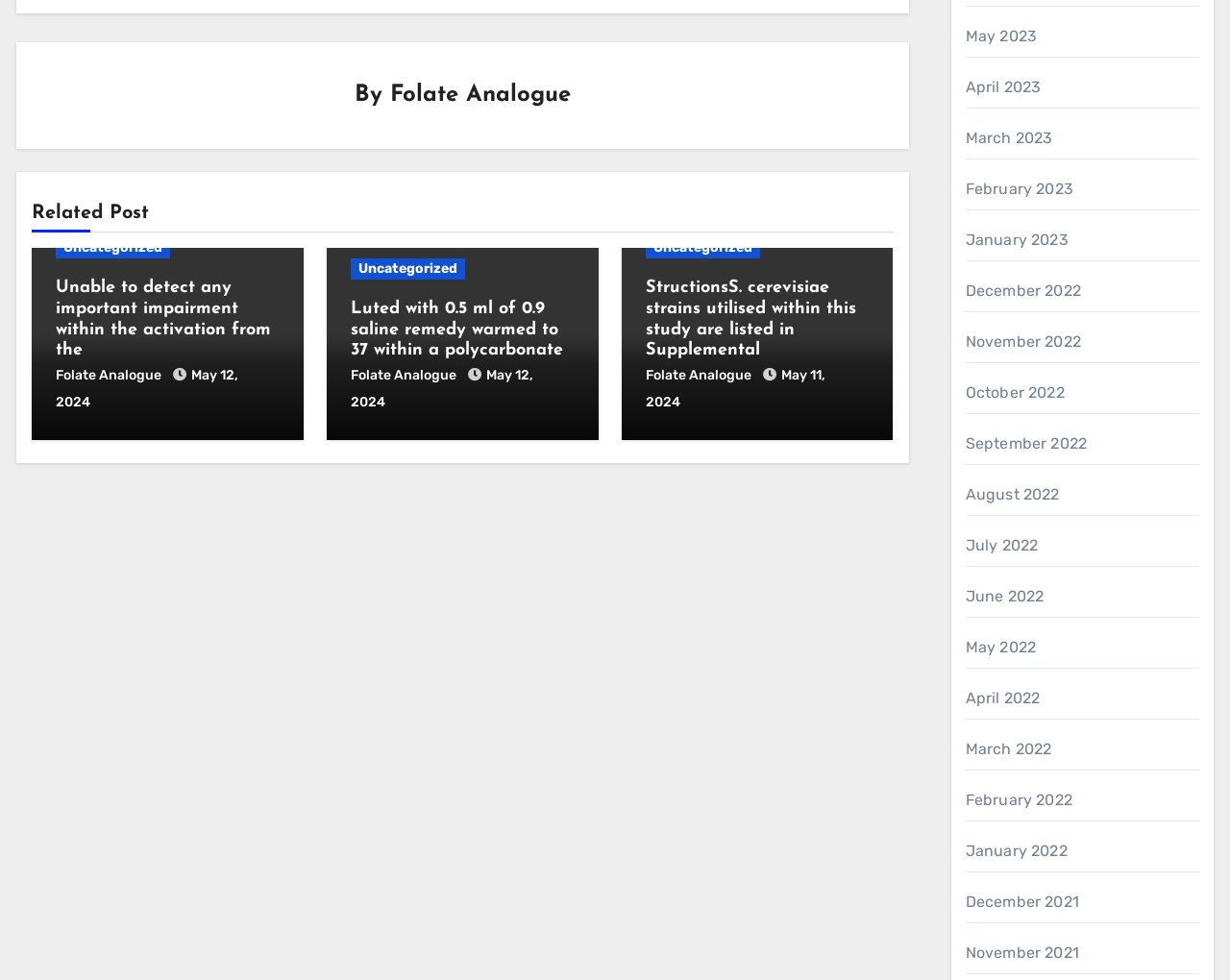Please locate the bounding box coordinates for the element that should be clicked to achieve the following instruction: "Browse the archives from 'May 2023'". Ensure the coordinates are given as four float numbers between 0 and 1, i.e., [left, top, right, bottom].

[0.785, 0.028, 0.843, 0.046]